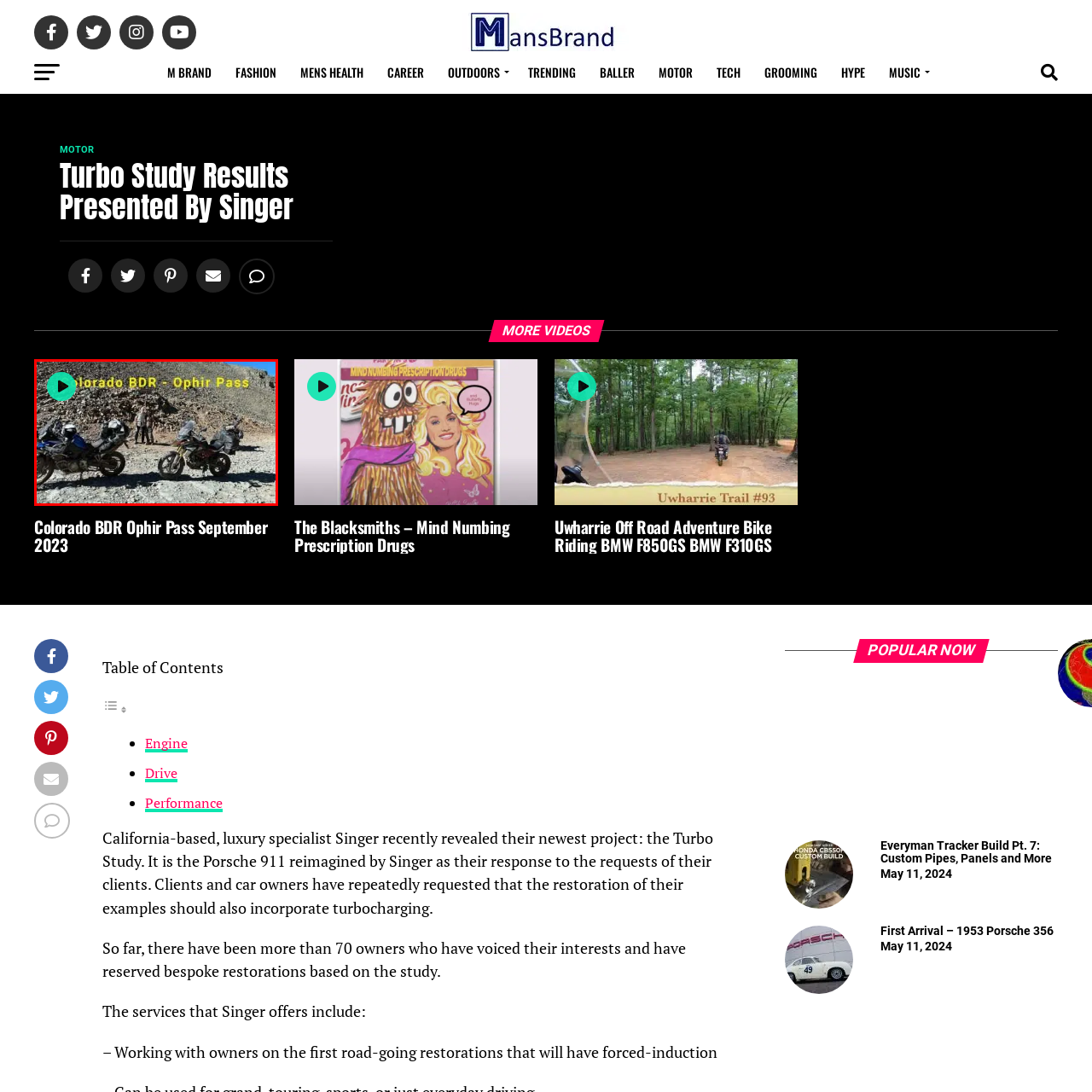Explain in detail the content of the image enclosed by the red outline.

The image captures an adventurous scene at Colorado's Ophir Pass, showcasing two motorcycles positioned on rugged terrain. The backdrop features a rocky landscape characteristic of mountain passes, hinting at the thrill of off-road biking. In the background, a group of riders can be seen, possibly discussing their journey or preparing for the next leg of their adventure. The bold title "Colorado BDR - Ophir Pass" is prominently displayed at the top, suggesting that this image is part of a video or feature about biking along the Colorado Backcountry Discovery Route (BDR), which offers breathtaking views and challenging paths for motorbike enthusiasts.